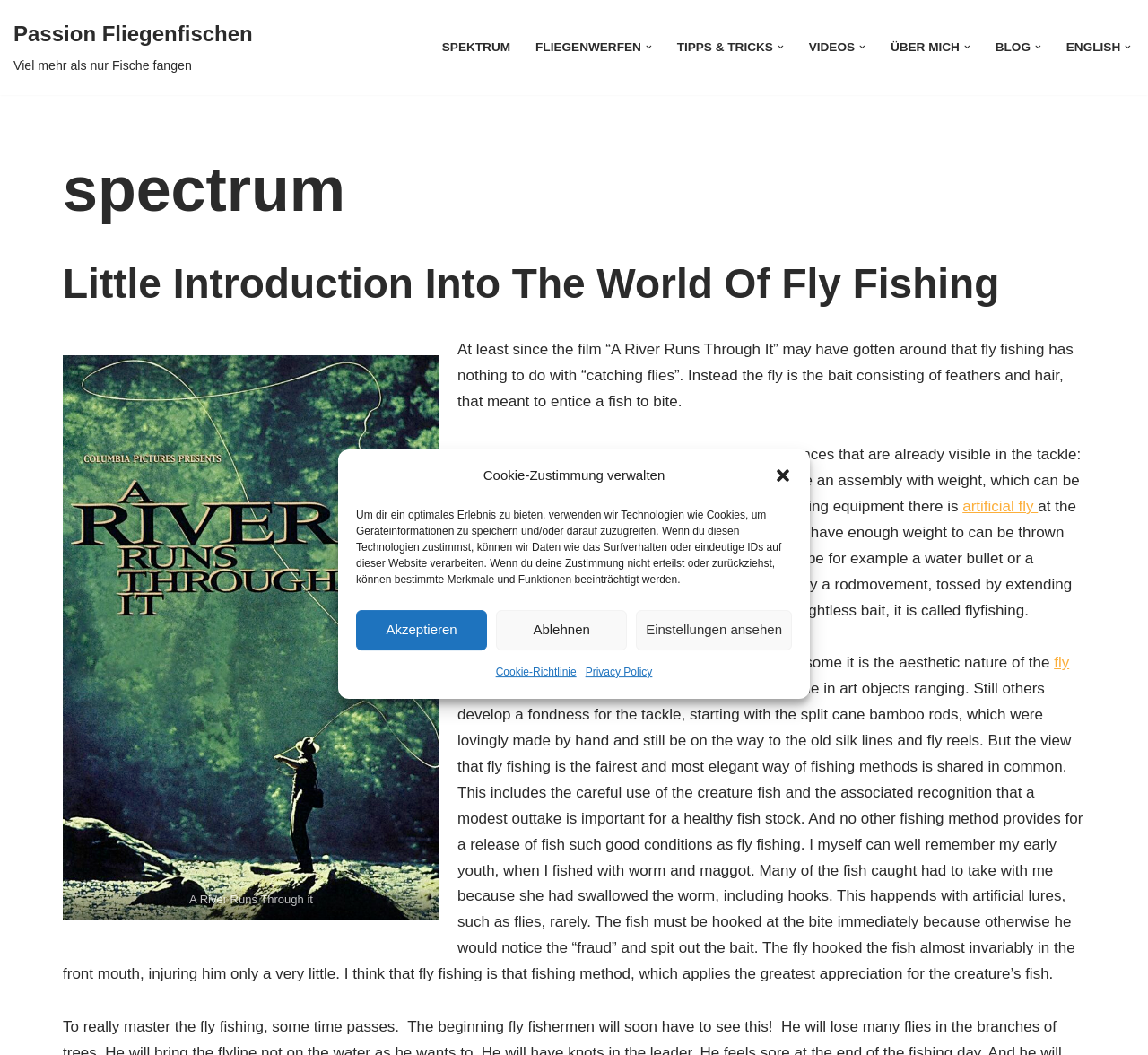Given the content of the image, can you provide a detailed answer to the question?
What is the purpose of the 'auxiliary weight' in fly fishing?

According to the webpage, the 'auxiliary weight' is used to cast the weightless bait in fly fishing. This is because the fly itself does not have enough weight to be thrown without an auxiliary weight, which can be a water bullet, a sbiroline, or a weighted line.